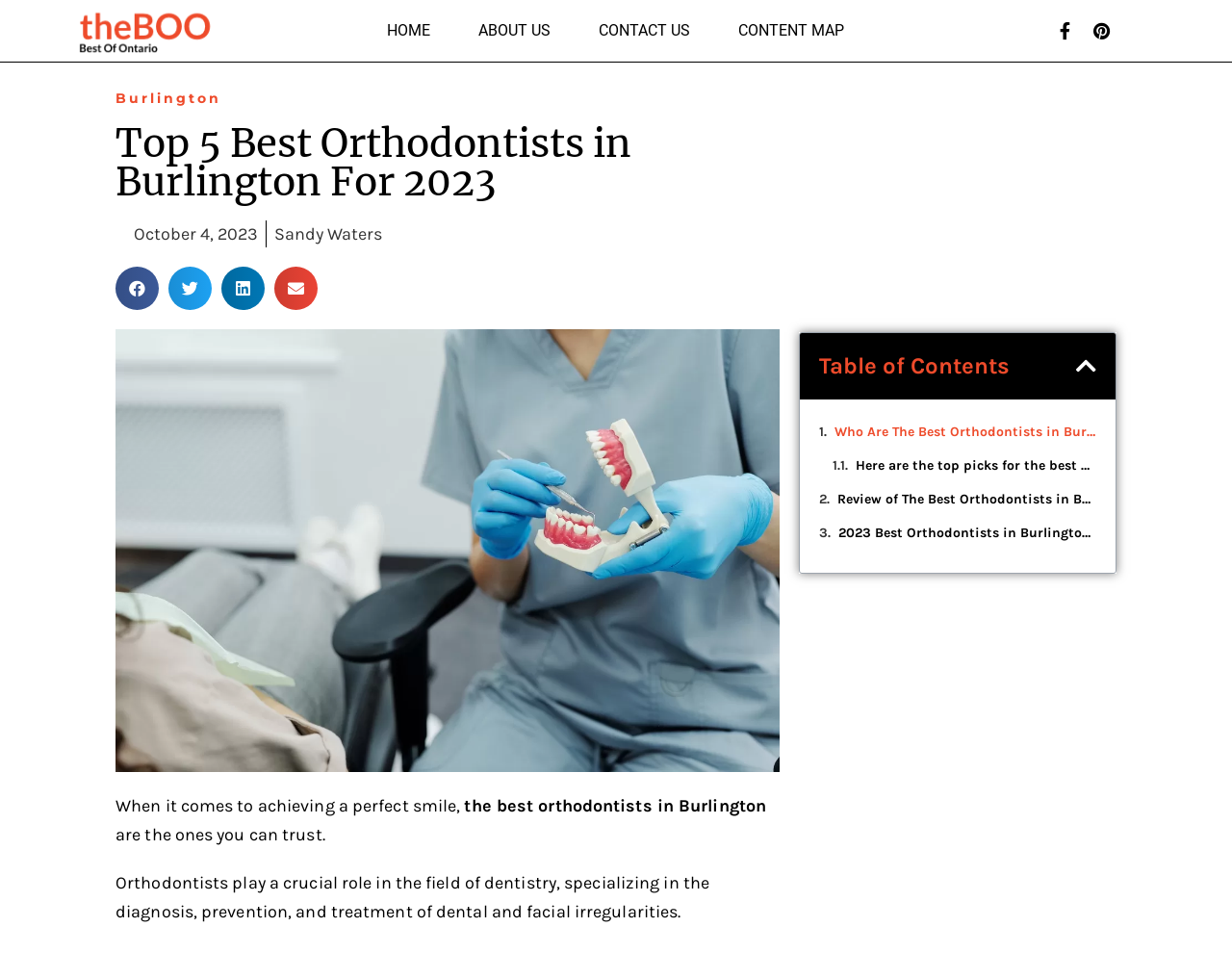Explain the webpage in detail.

This webpage is about finding the best orthodontists in Burlington. At the top, there are five navigation links: "HOME", "ABOUT US", "CONTACT US", and "CONTENT MAP", followed by social media links to Facebook and Pinterest. Below these links, there is a heading that reads "Burlington" with a link to the same text. 

Next to the "Burlington" heading, there is a larger heading that reads "Top 5 Best Orthodontists in Burlington For 2023". Below this heading, there is a date "October 4, 2023" and an author's name "Sandy Waters". 

On the left side, there are four social media sharing buttons: "Share on facebook", "Share on twitter", "Share on linkedin", and "Share on email". To the right of these buttons, there is a featured image related to the best orthodontists in Burlington. 

Below the image, there are three paragraphs of text. The first paragraph starts with "When it comes to achieving a perfect smile," and the second paragraph starts with "the best orthodontists in Burlington". The third paragraph explains the role of orthodontists in the field of dentistry.

On the right side of the page, there is a table of contents section with a heading and a "Close table of contents" button. Below this section, there are four links to different parts of the article: "Who Are The Best Orthodontists in Burlington?", "Here are the top picks for the best orthodontists in Burlington:", "Review of The Best Orthodontists in Burlington", and "2023 Best Orthodontists in Burlington Summary".